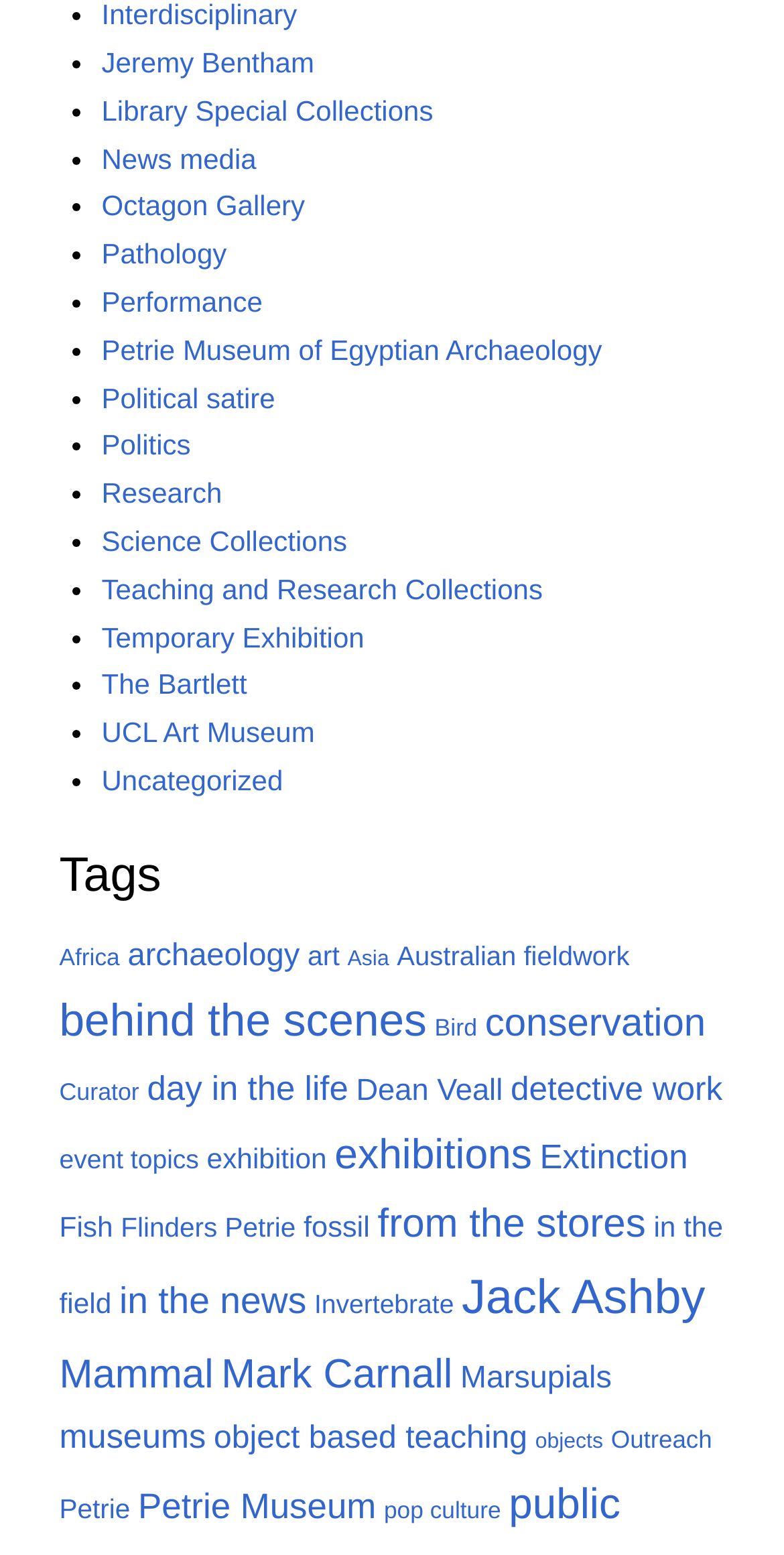Give a one-word or short phrase answer to the question: 
How many items are in the 'behind the scenes' category?

145 items